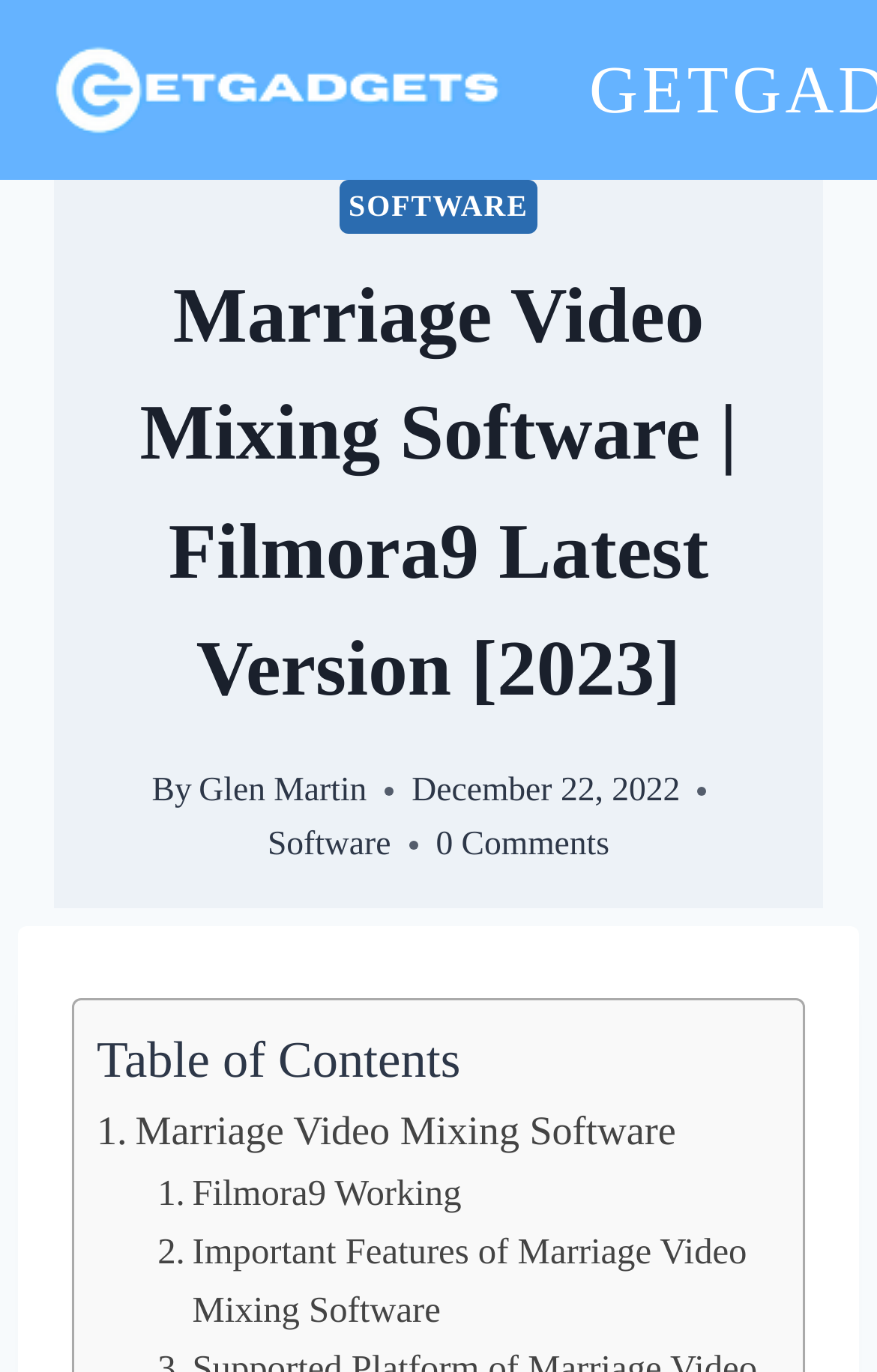Provide the bounding box coordinates for the UI element described in this sentence: "Marriage Video Mixing Software". The coordinates should be four float values between 0 and 1, i.e., [left, top, right, bottom].

[0.11, 0.802, 0.771, 0.849]